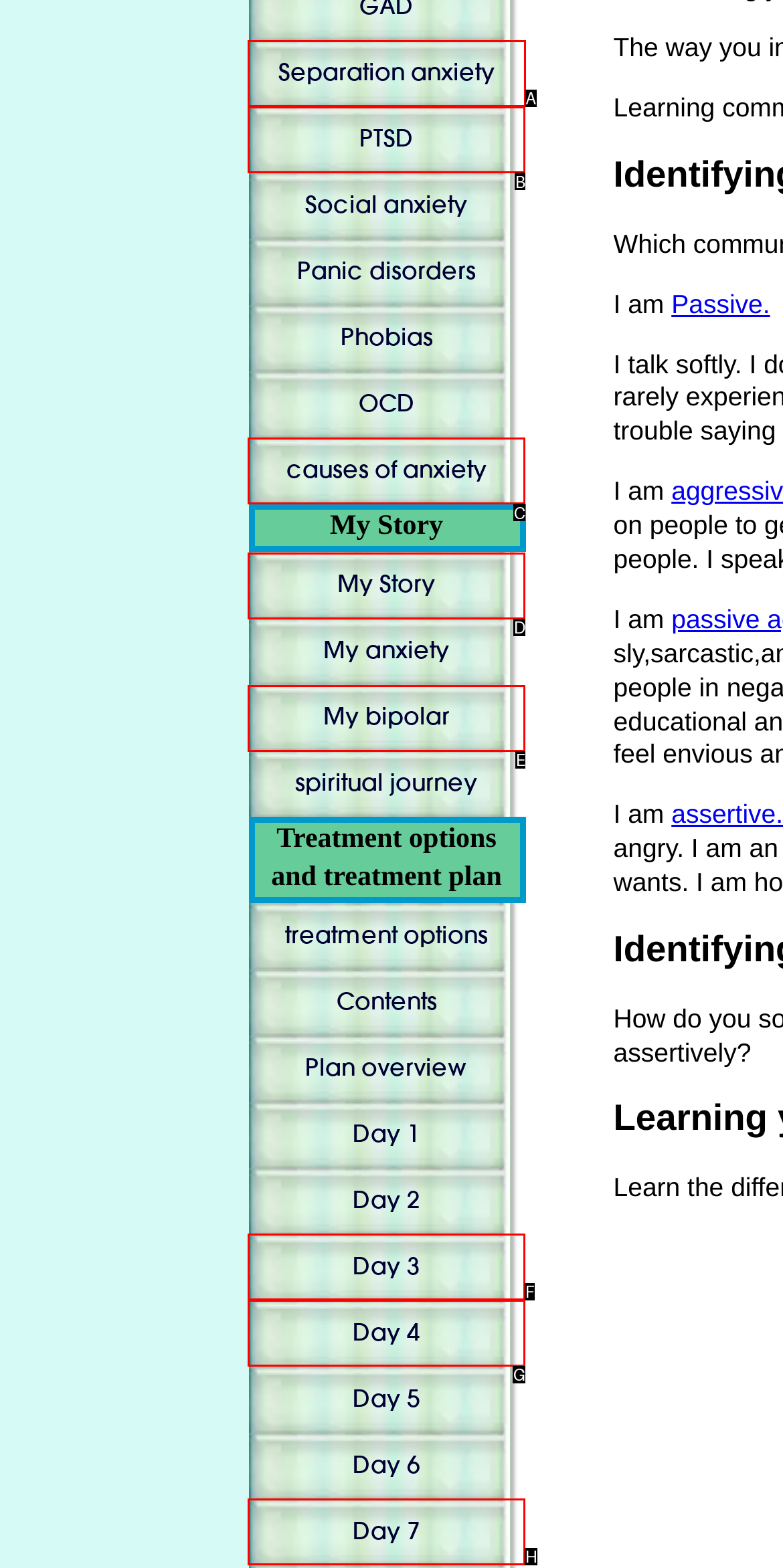Select the appropriate letter to fulfill the given instruction: Click on Separation anxiety
Provide the letter of the correct option directly.

A